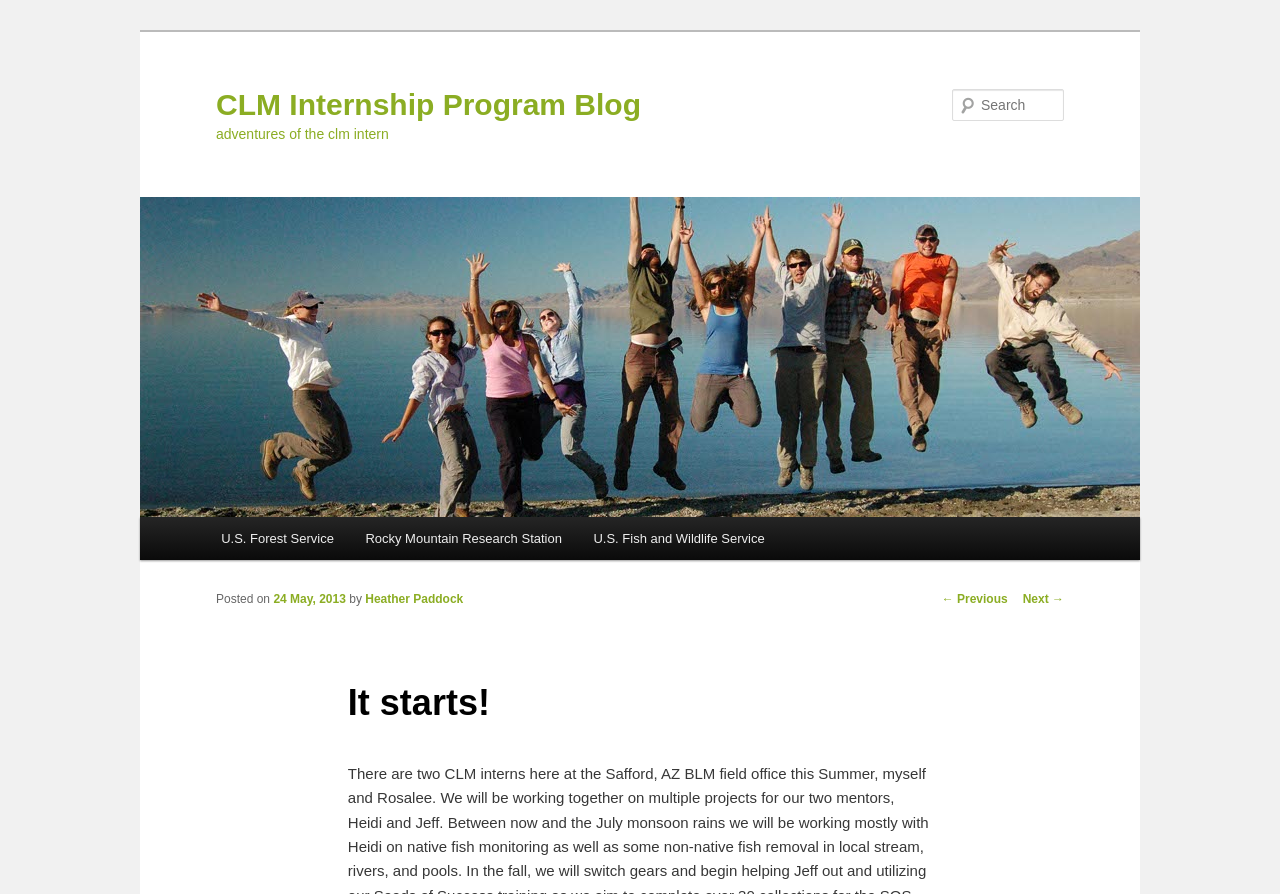Please identify the bounding box coordinates of the element that needs to be clicked to perform the following instruction: "view the post by Heather Paddock".

[0.285, 0.663, 0.362, 0.678]